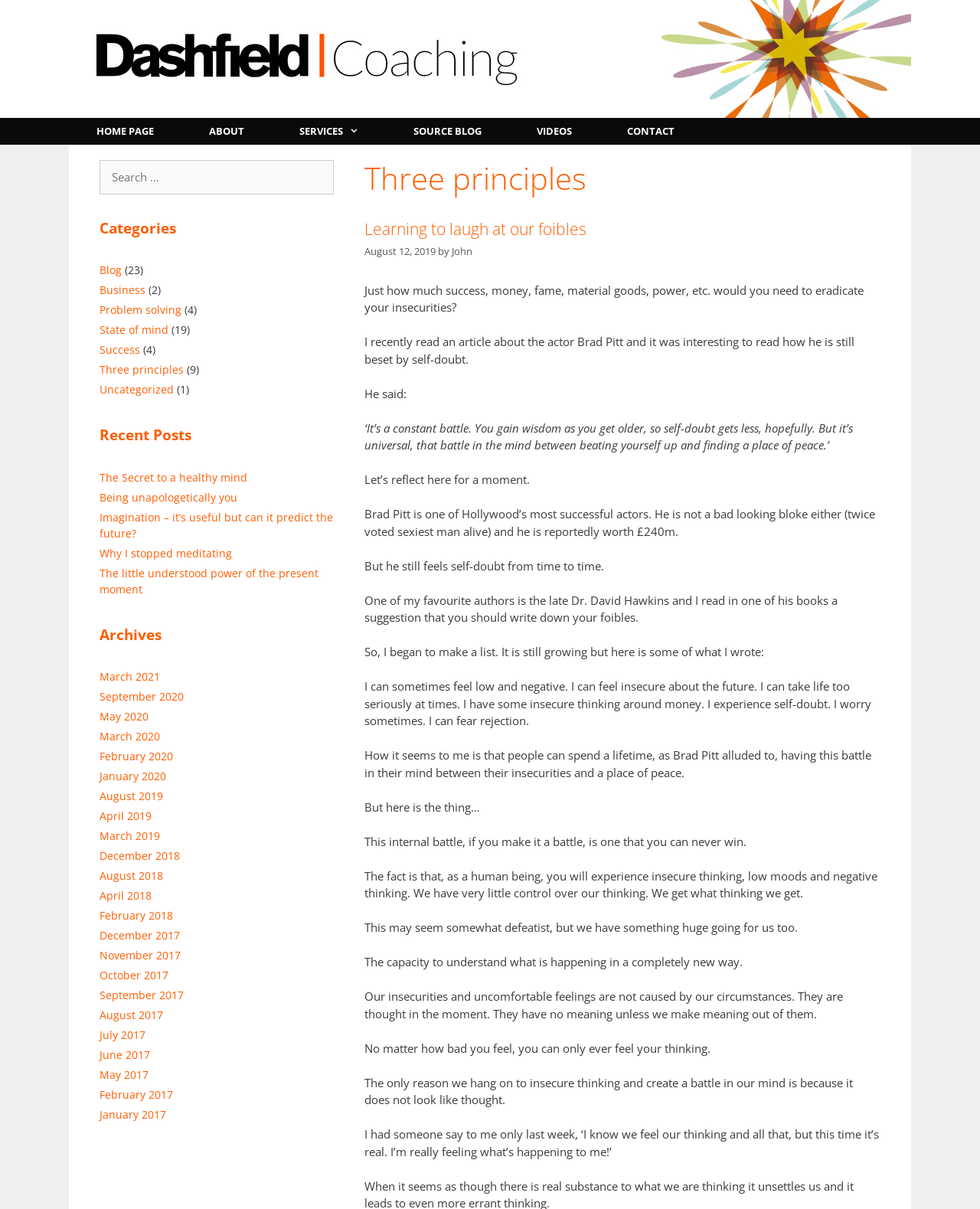Given the element description John, identify the bounding box coordinates for the UI element on the webpage screenshot. The format should be (top-left x, top-left y, bottom-right x, bottom-right y), with values between 0 and 1.

[0.461, 0.202, 0.482, 0.213]